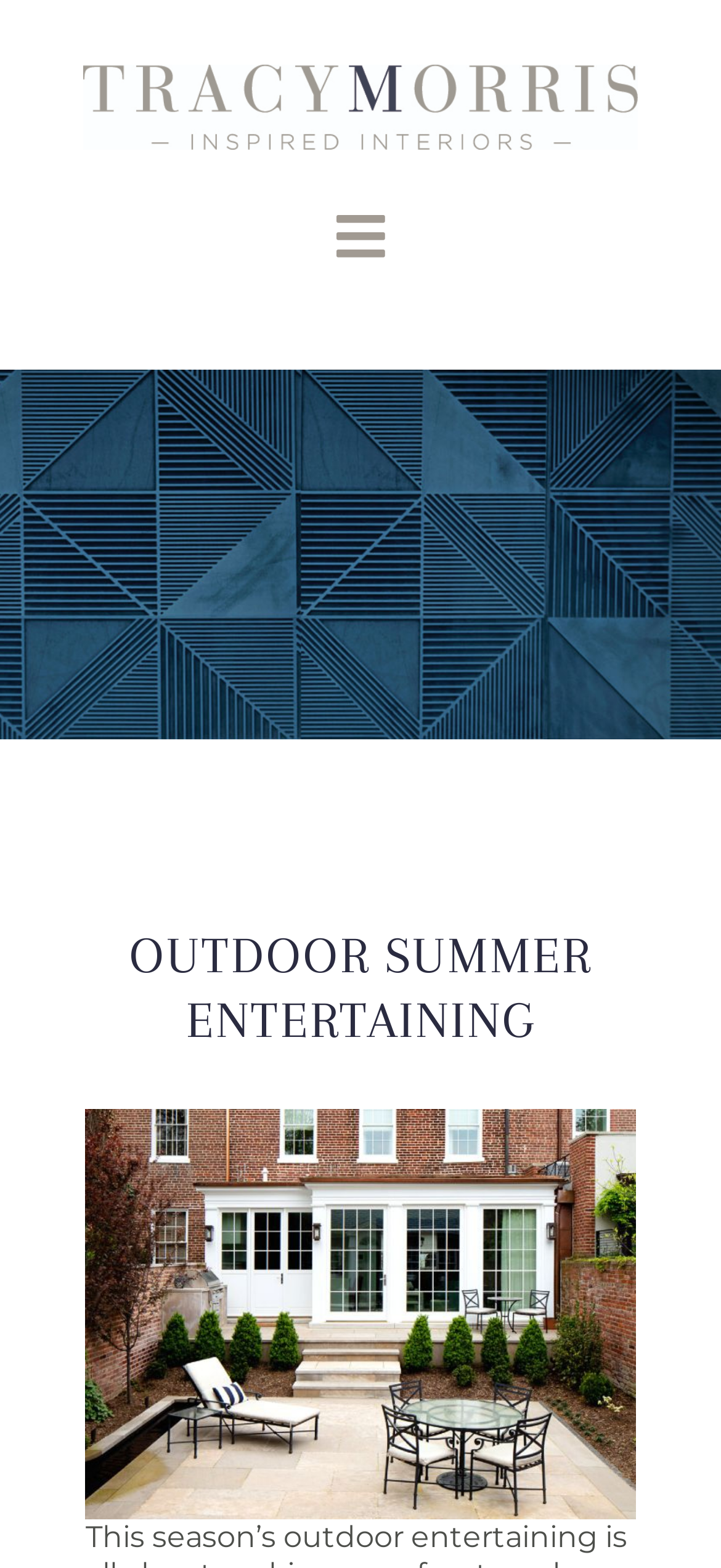What is the color scheme of the webpage?
From the screenshot, provide a brief answer in one word or phrase.

Not specified